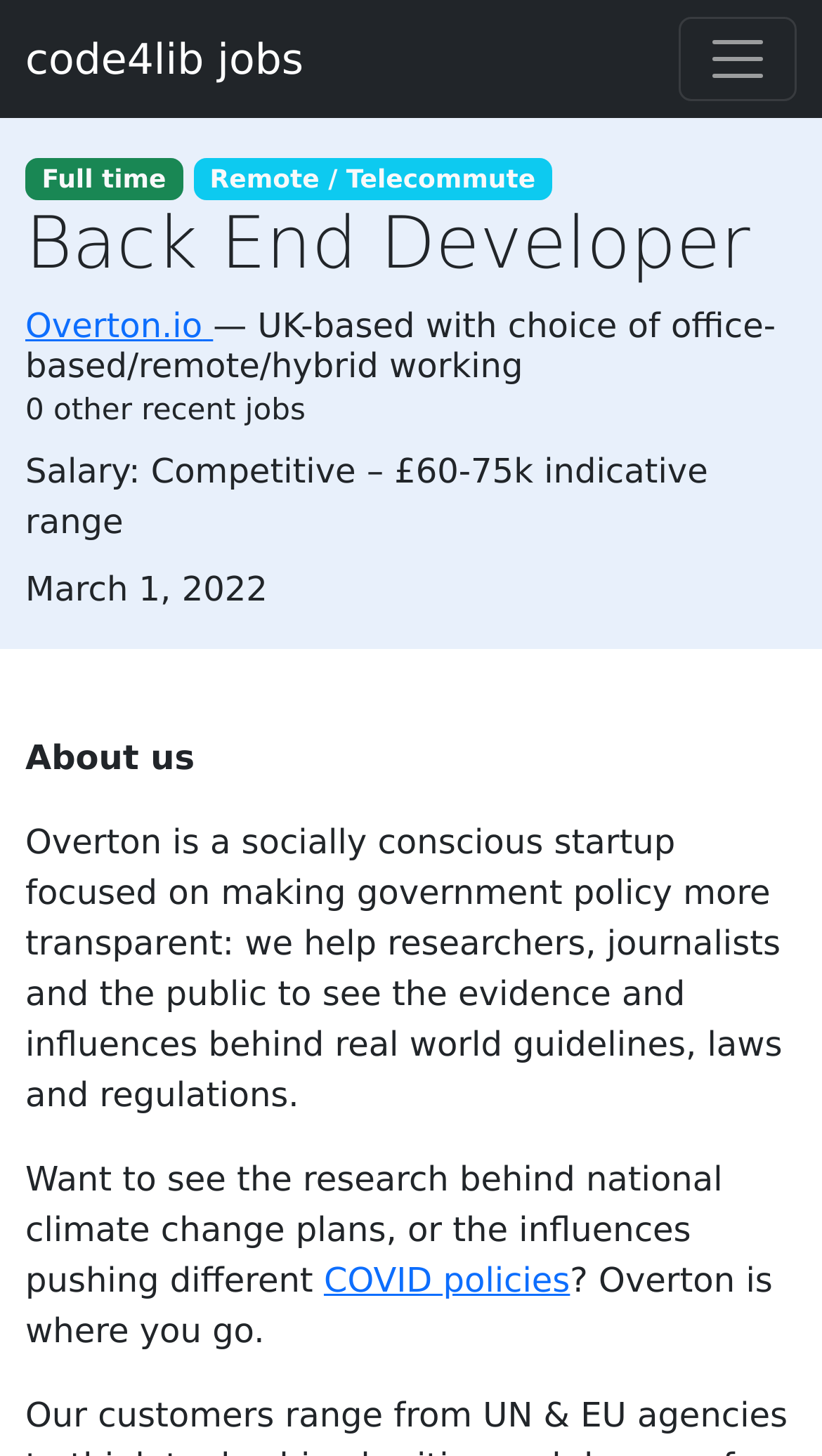What is the work arrangement for this job?
Refer to the image and provide a concise answer in one word or phrase.

Remote / Telecommute